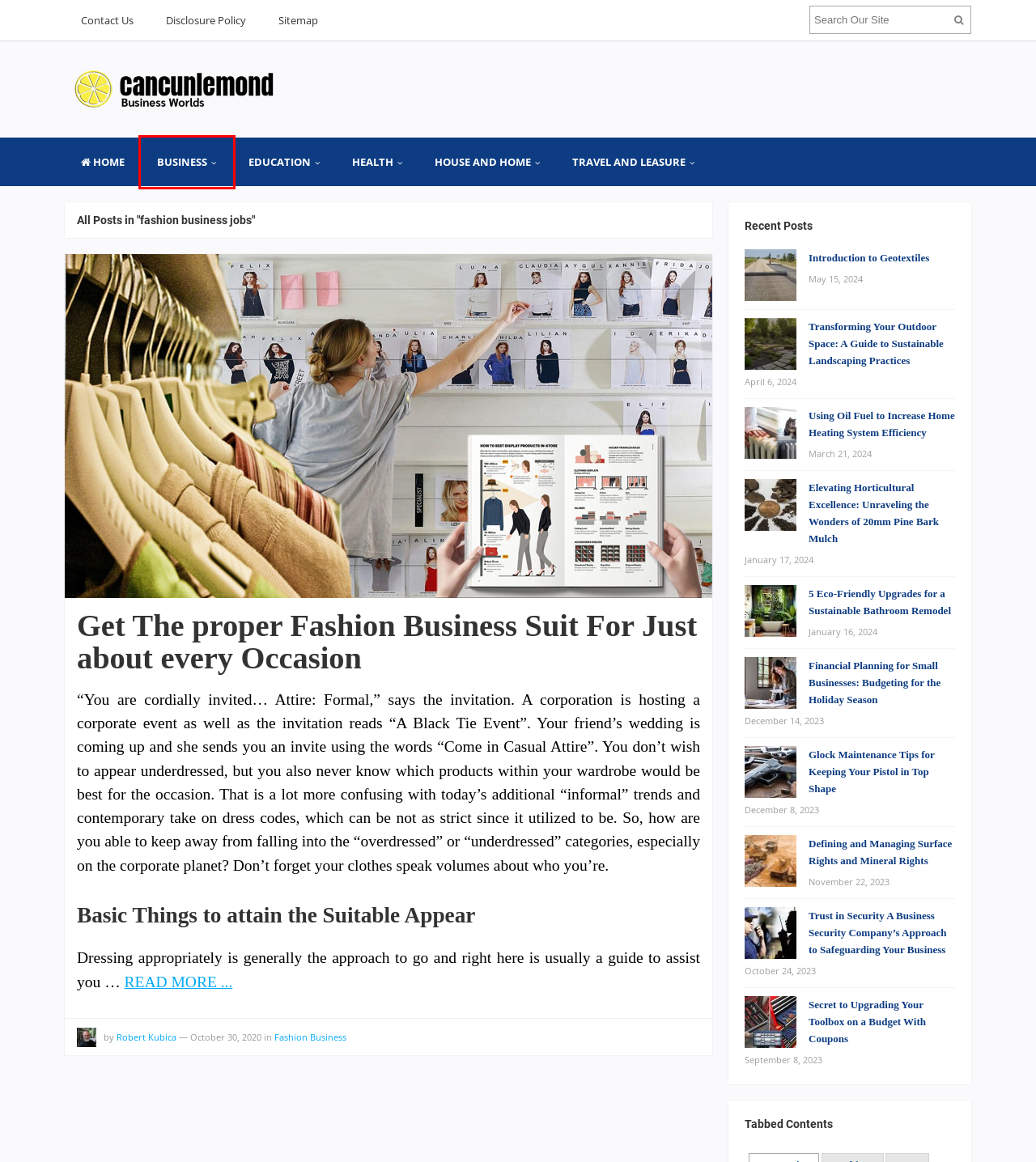Examine the screenshot of a webpage with a red bounding box around a UI element. Your task is to identify the webpage description that best corresponds to the new webpage after clicking the specified element. The given options are:
A. Financial Planning for Small Businesses: Budgeting for the Holiday Season | cancunlemond-com
B. Fashion Business | cancunlemond-com
C. cancunlemond-com
D. BUSINESS | cancunlemond-com
E. Contact Us | cancunlemond-com
F. TRAVEL and LEASURE | cancunlemond-com
G. Glock Maintenance Tips for Keeping Your Pistol in Top Shape | cancunlemond-com
H. Using Oil Fuel to Increase Home Heating System Efficiency | cancunlemond-com

D